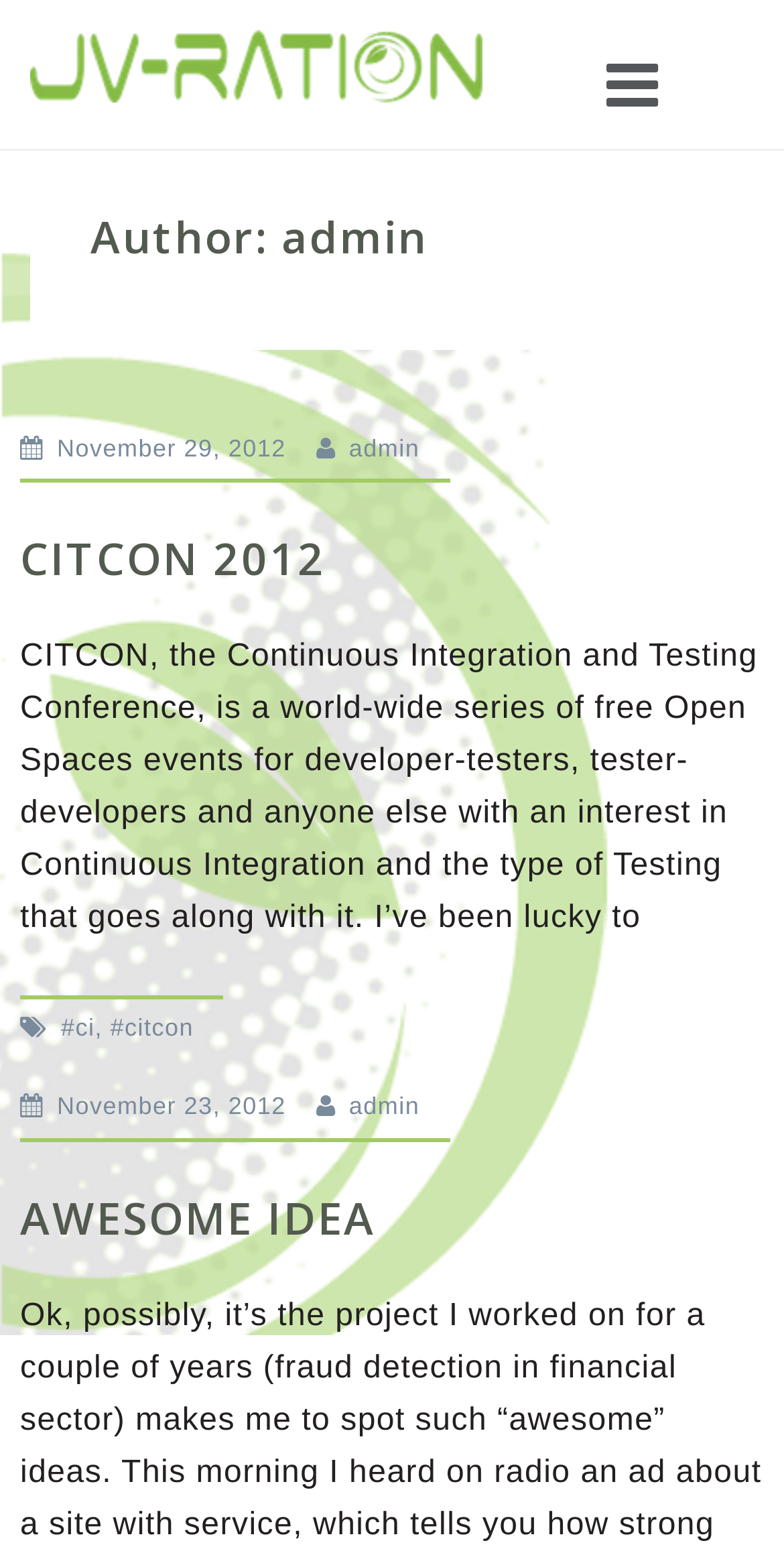Can you specify the bounding box coordinates for the region that should be clicked to fulfill this instruction: "Search for products".

None